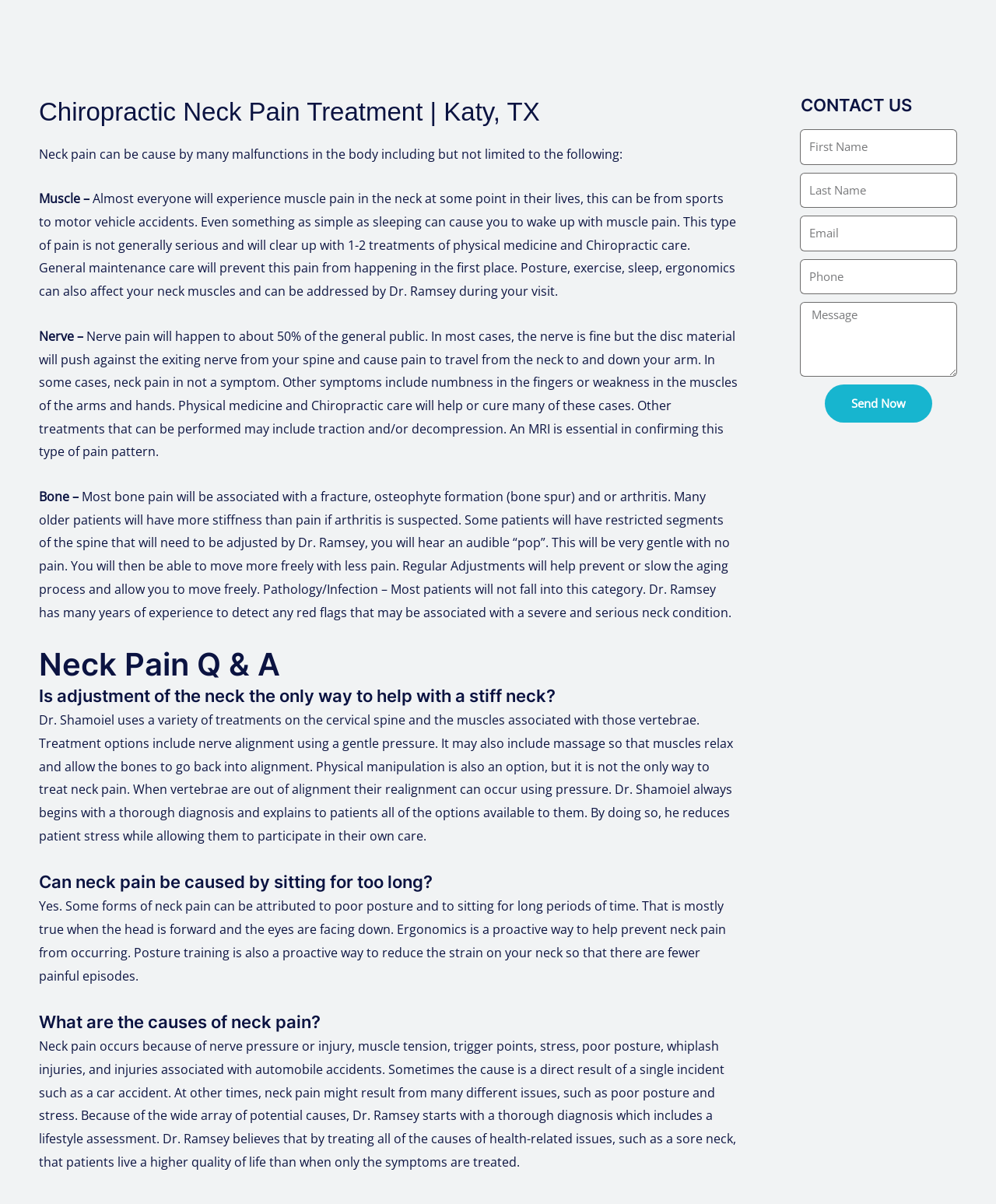Describe the entire webpage, focusing on both content and design.

This webpage is about chiropractic neck pain treatment and auto accident injury in Katy, Texas. At the top, there is a heading that reads "Chiropractic Neck Pain Treatment | Katy, TX". Below this heading, there is a paragraph of text that explains the causes of neck pain, including muscle, nerve, and bone malfunctions.

The webpage is divided into sections, with headings that include "Neck Pain Q & A" and "CONTACT US". In the "Neck Pain Q & A" section, there are several subheadings that ask questions about neck pain, such as "Is adjustment of the neck the only way to help with a stiff neck?" and "Can neck pain be caused by sitting for too long?". Each of these subheadings is followed by a block of text that provides an answer to the question.

In the "CONTACT US" section, there is a form with several text boxes where users can enter their first name, last name, email, phone number, and message. There is also a "Send Now" button below the form.

Throughout the webpage, the text is arranged in a clear and organized manner, with headings and subheadings that help to break up the content and make it easy to read.